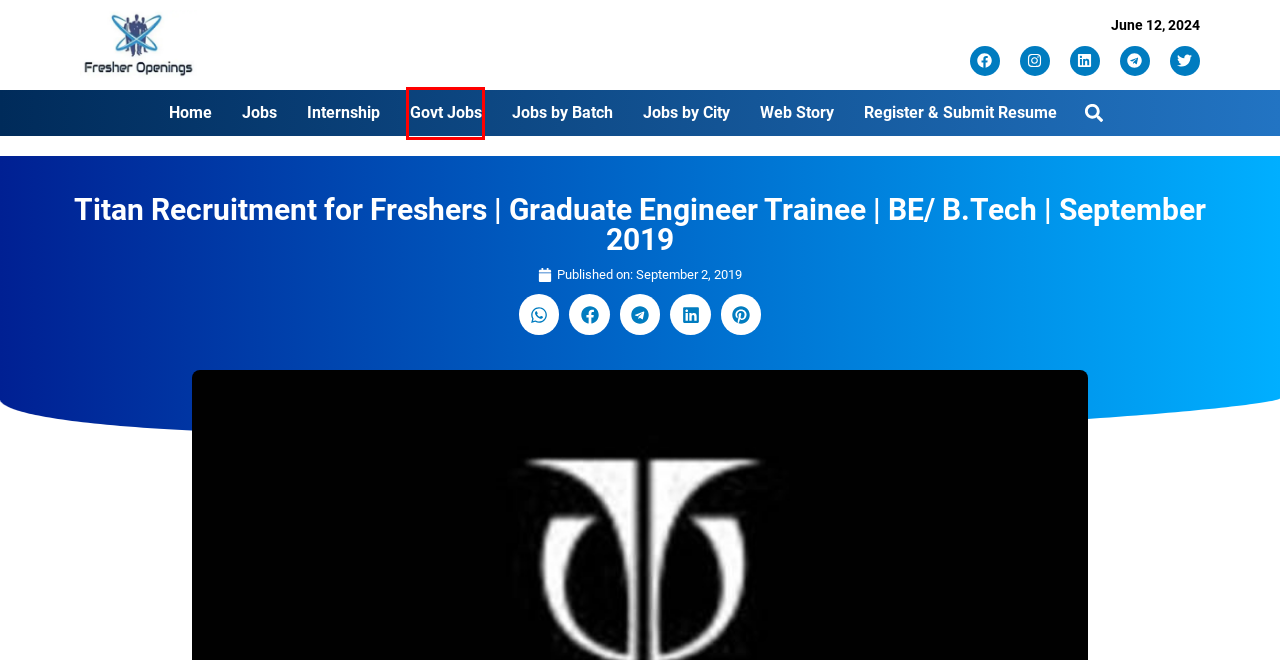Review the screenshot of a webpage that includes a red bounding box. Choose the most suitable webpage description that matches the new webpage after clicking the element within the red bounding box. Here are the candidates:
A. Government Jobs- PSU Jobs, State govt jobs and Central Govt Jobs
B. Capgemini Walkin Drive for Freshers | B.E/B.Tech/Any Degree
C. Internship | Fresher Openings
D. September 2, 2019 | Fresher Openings
E. Hitachi Energy Recruitment 2024 : Hiring for Freshers
F. Stories Archive | Fresher Openings
G. Fresher Openings - Jobs for Freshers | Govt Jobs | Walk-in Jobs
H. Jobs for Freshers and Experienced in Multiple Cities Across India

A